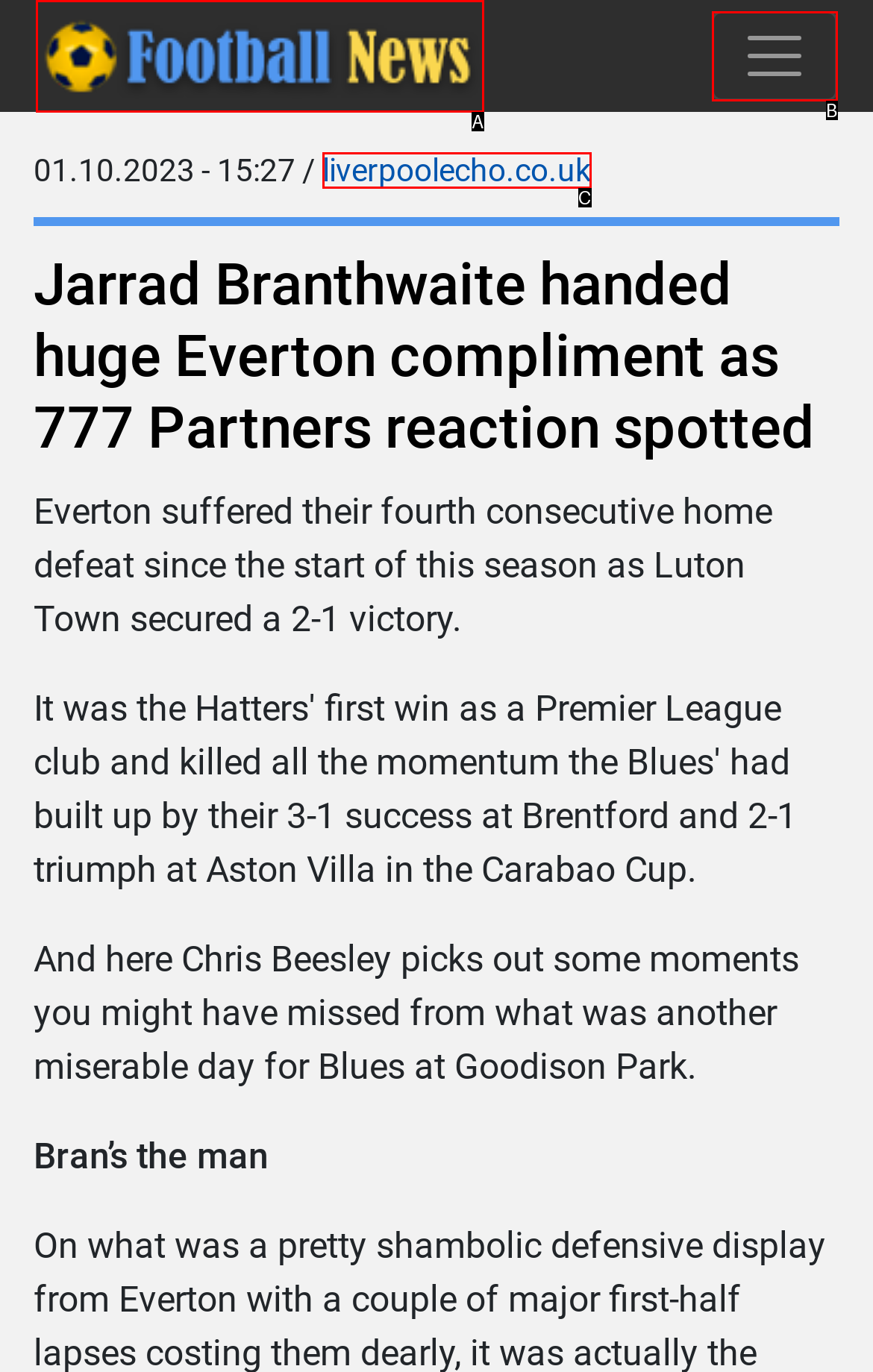Which HTML element matches the description: alt="Latest Football News"?
Reply with the letter of the correct choice.

A